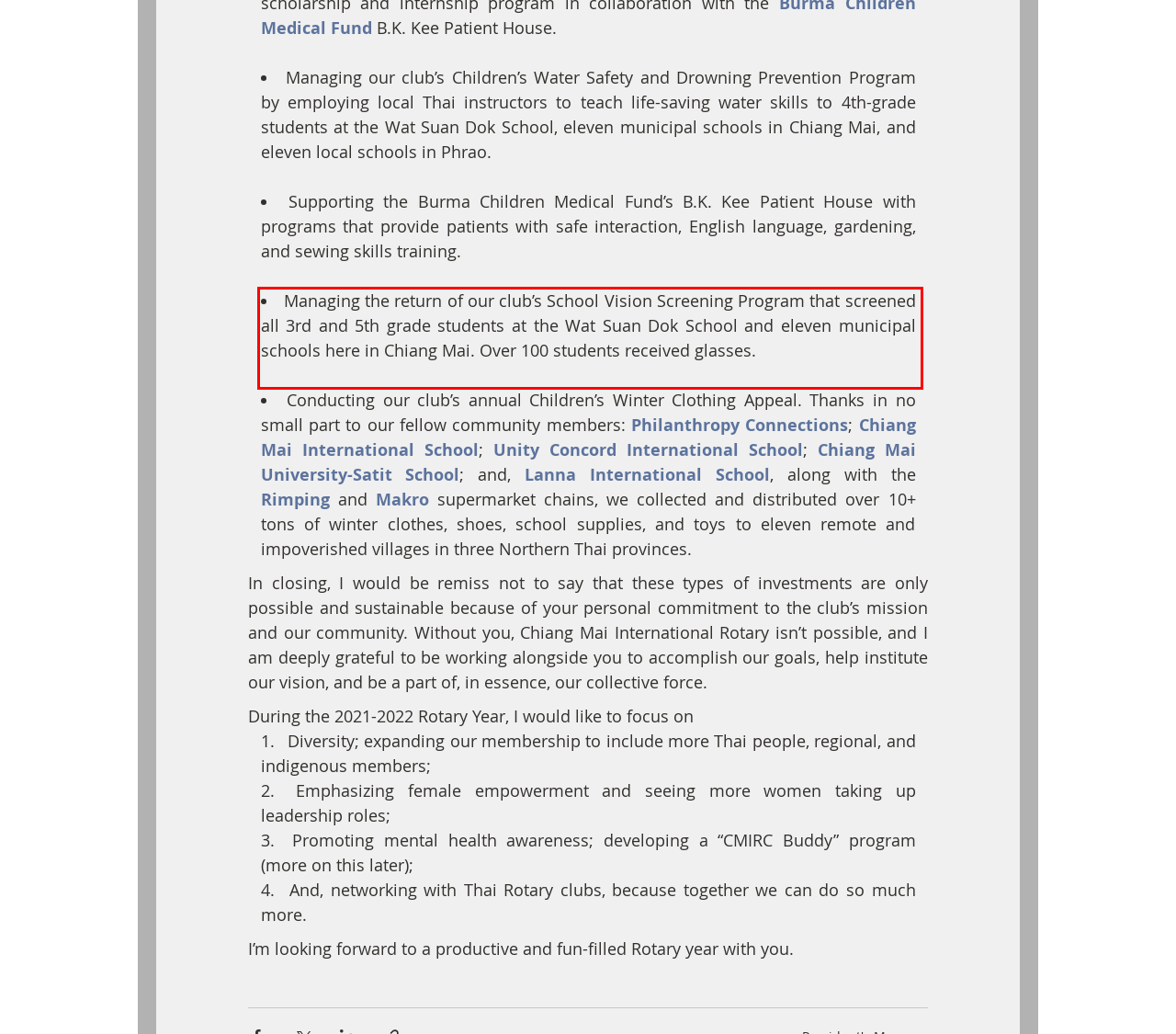Within the screenshot of the webpage, locate the red bounding box and use OCR to identify and provide the text content inside it.

Managing the return of our club’s School Vision Screening Program that screened all 3rd and 5th grade students at the Wat Suan Dok School and eleven municipal schools here in Chiang Mai. Over 100 students received glasses.